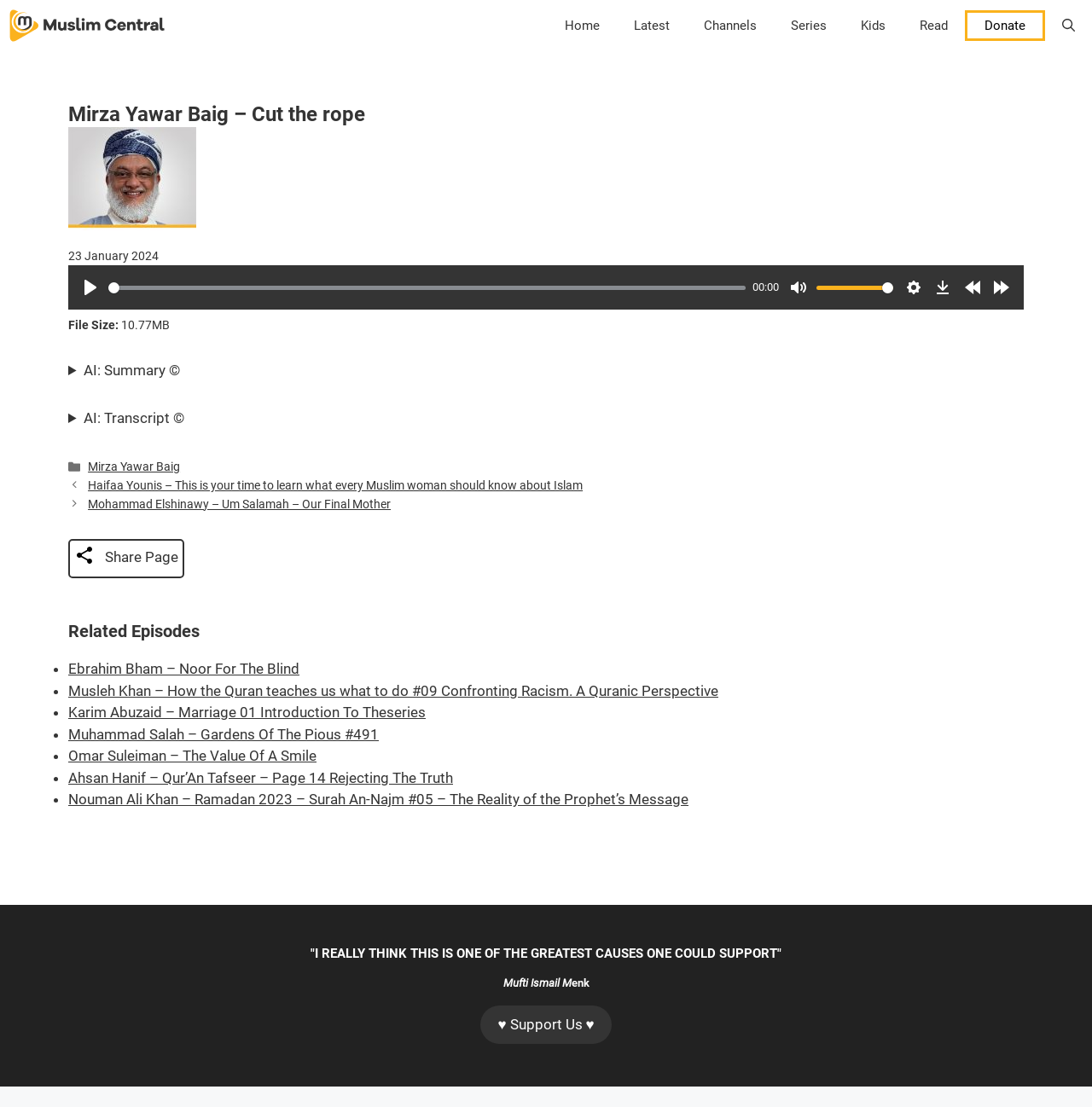Kindly determine the bounding box coordinates of the area that needs to be clicked to fulfill this instruction: "Open the 'Settings' menu".

[0.824, 0.248, 0.849, 0.272]